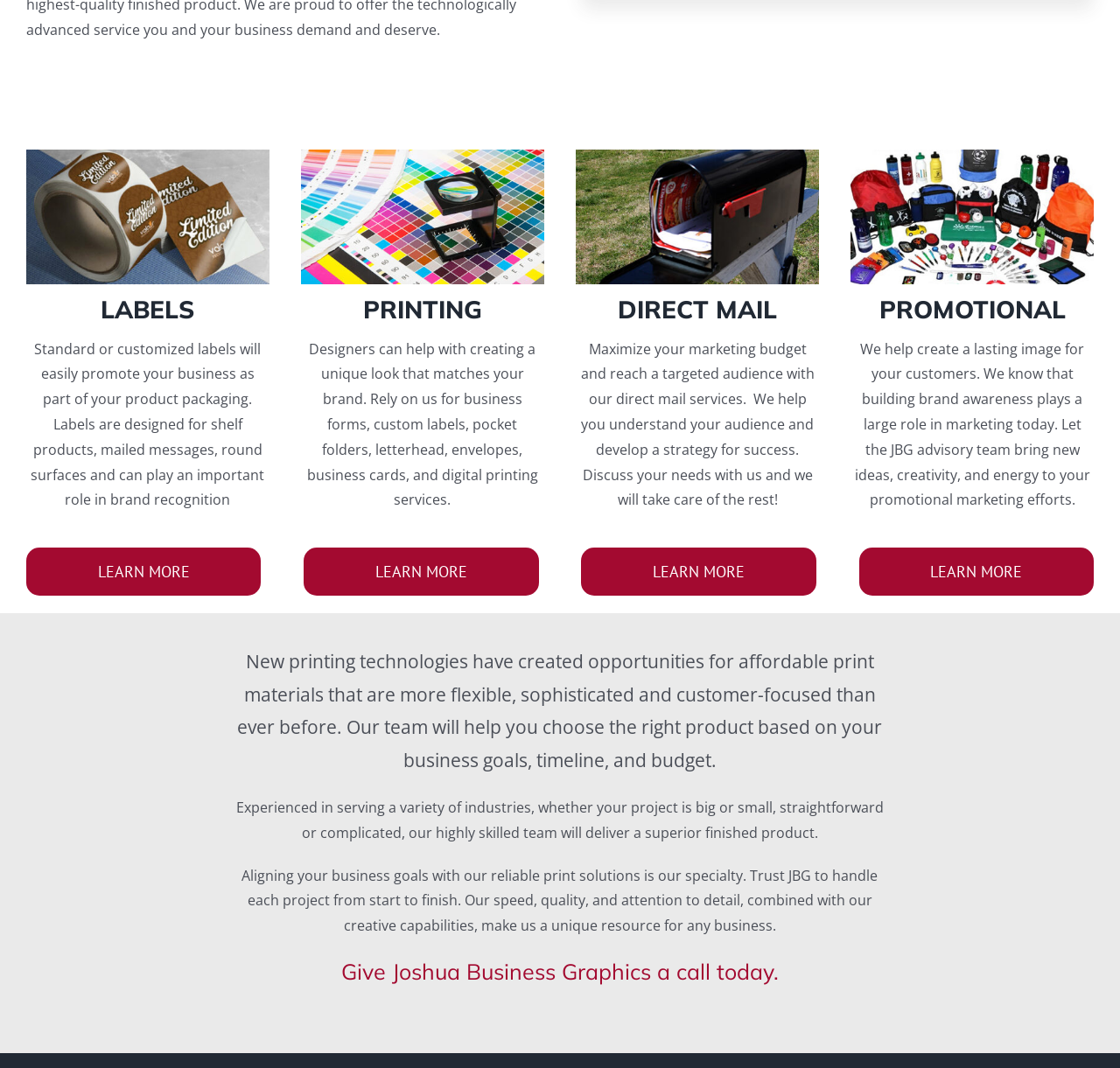Locate the bounding box coordinates of the UI element described by: "aria-label="direct-mail"". The bounding box coordinates should consist of four float numbers between 0 and 1, i.e., [left, top, right, bottom].

[0.514, 0.138, 0.731, 0.156]